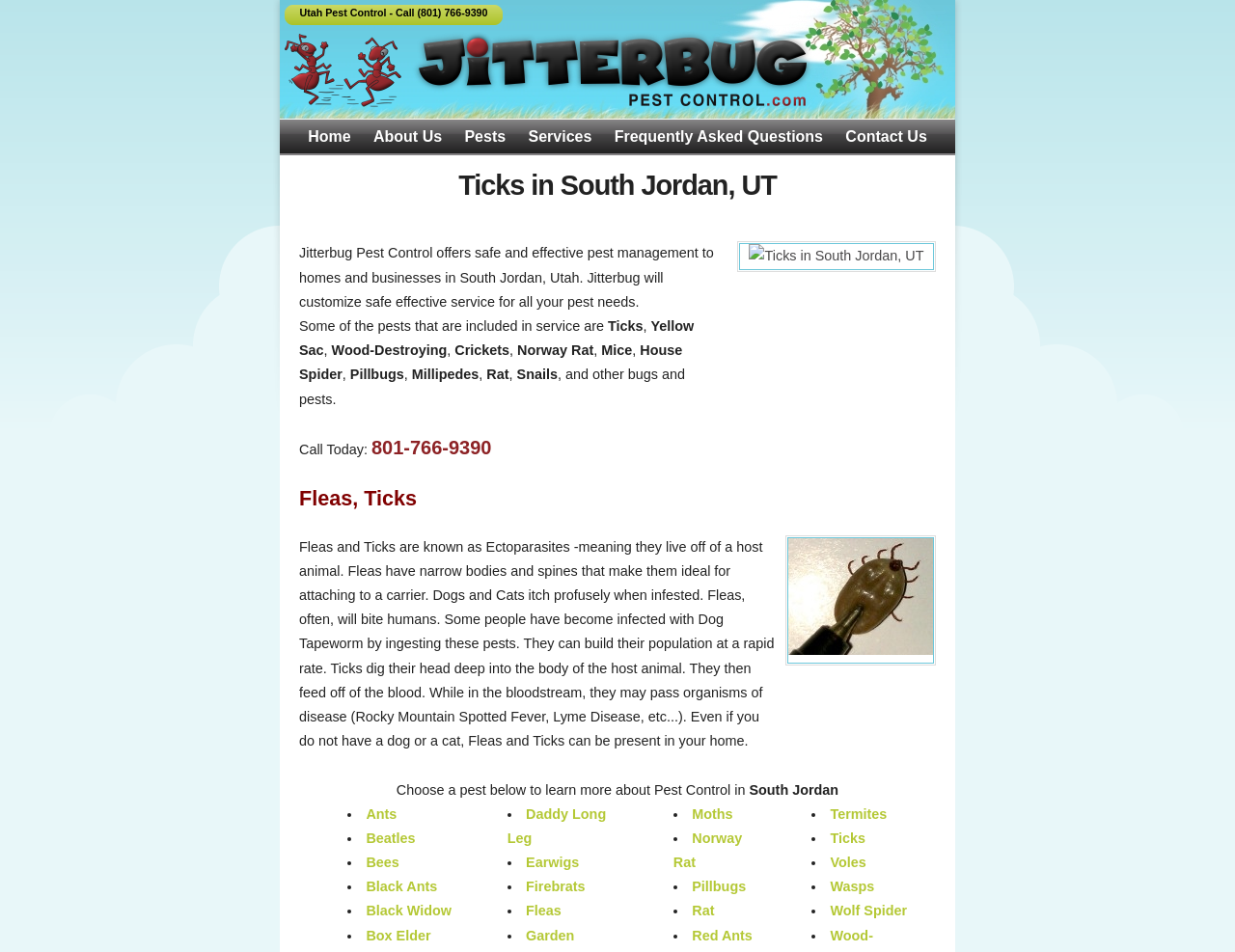Given the description of a UI element: "Wolf Spider", identify the bounding box coordinates of the matching element in the webpage screenshot.

[0.672, 0.949, 0.734, 0.965]